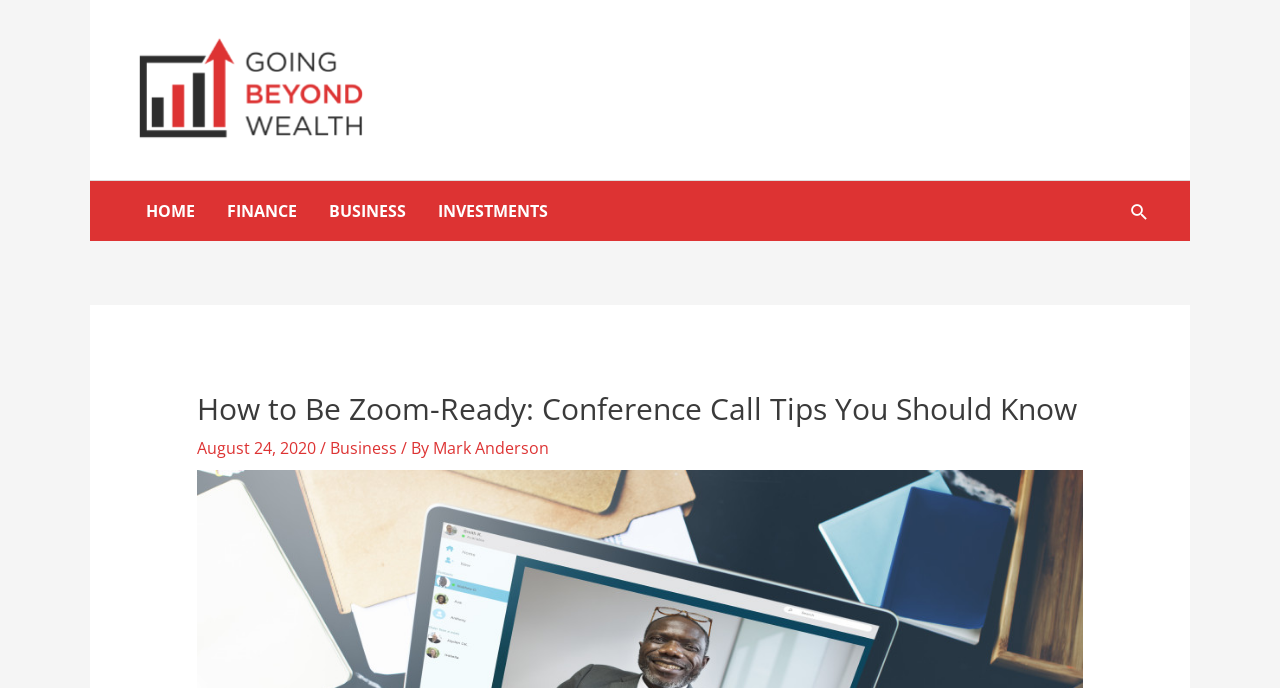Answer with a single word or phrase: 
What is the logo of the website?

goingbeyondwealth logo